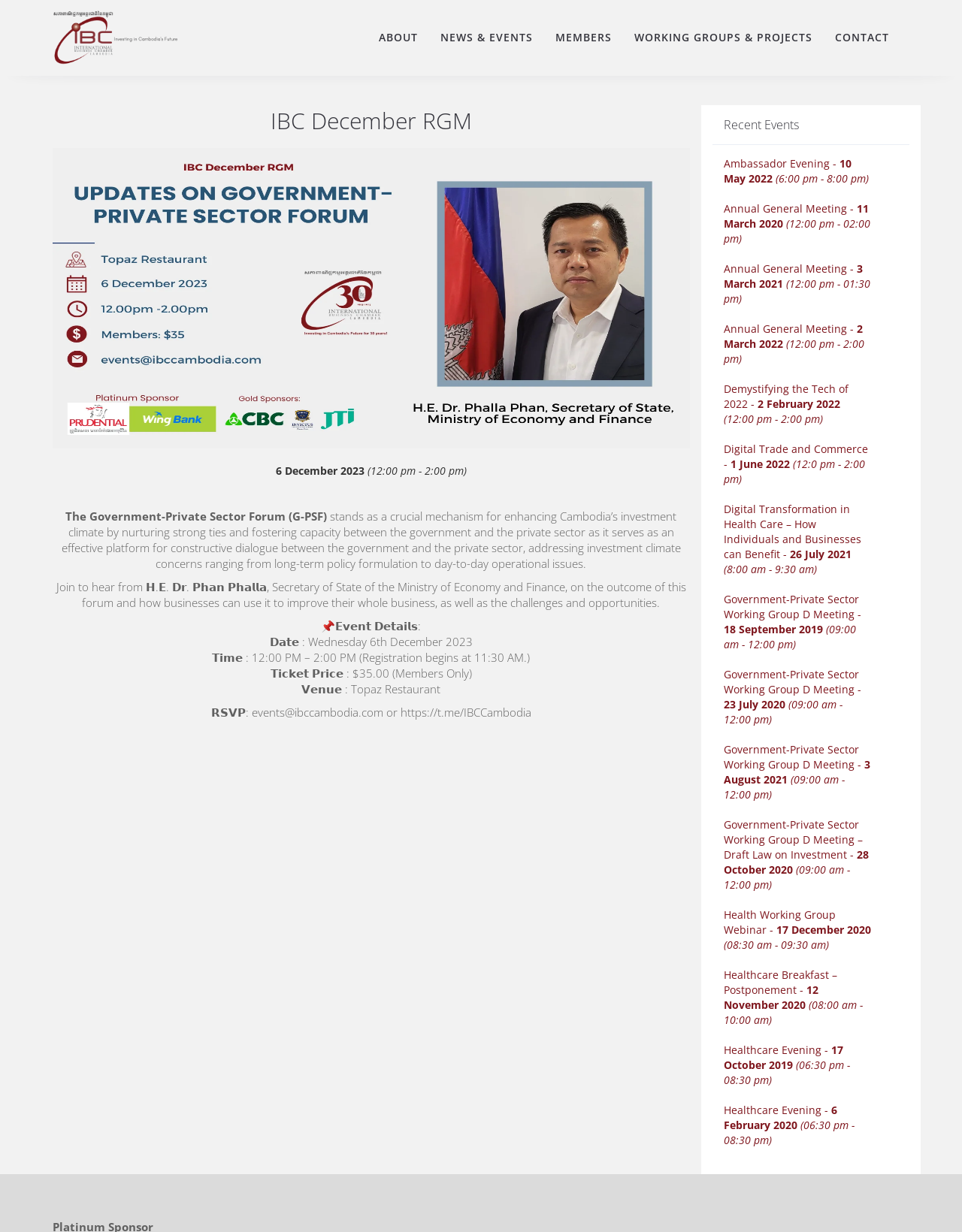What is the date of the IBC December RGM event?
Please respond to the question with a detailed and well-explained answer.

I found the answer by looking at the StaticText element with the text '6 December 2023' which is located below the heading 'IBC December RGM'.